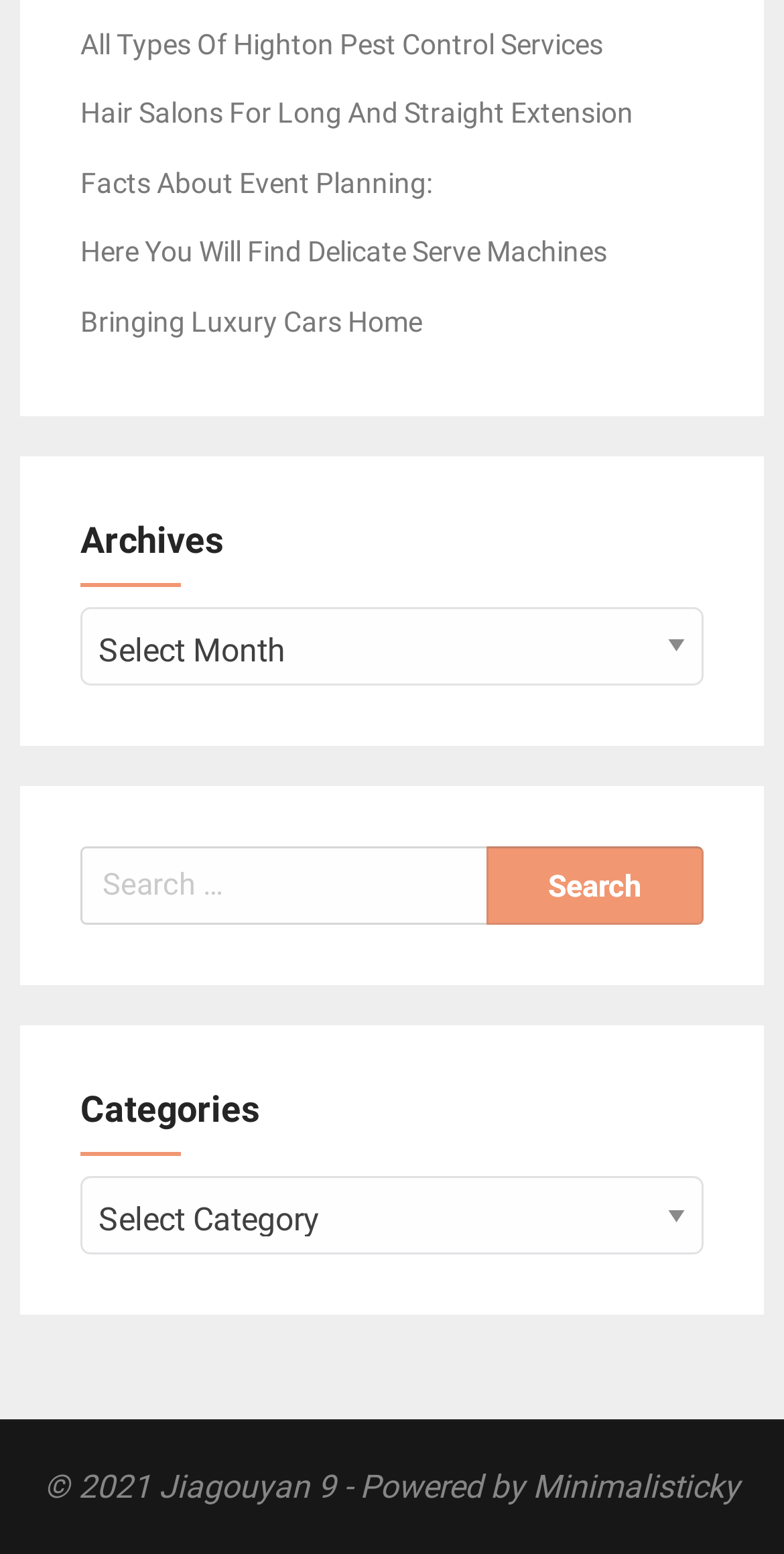Could you highlight the region that needs to be clicked to execute the instruction: "Search for something"?

[0.103, 0.544, 0.619, 0.594]